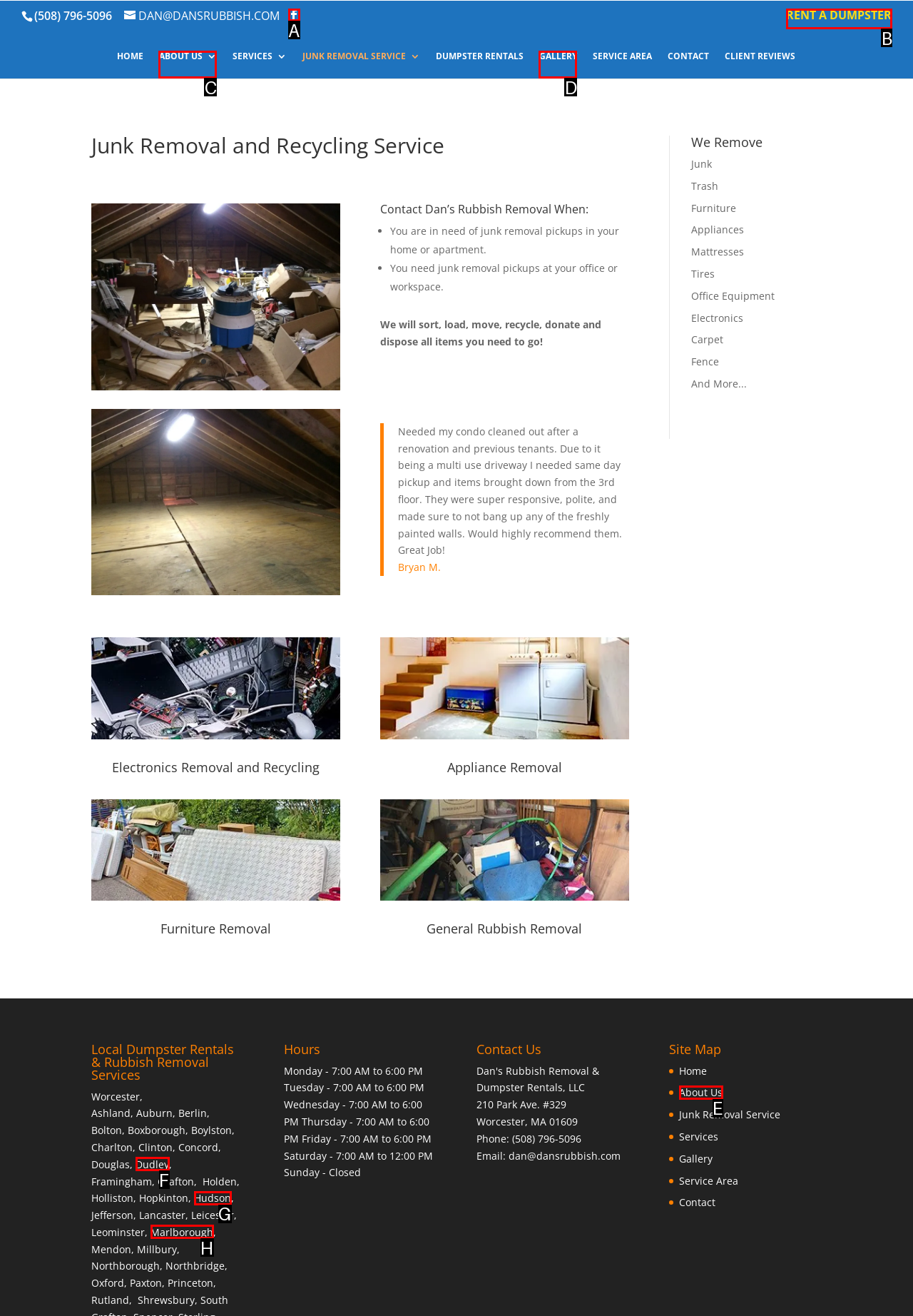Pick the right letter to click to achieve the task: Rent a dumpster
Answer with the letter of the correct option directly.

B